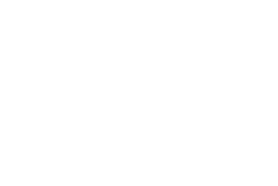What is the motorcycle's design known for?
Give a detailed response to the question by analyzing the screenshot.

According to the caption, the motorcycle's design is a blend of timeless design and modern engineering, which appeals to both vintage enthusiasts and new riders alike, suggesting that it has a unique and attractive design.